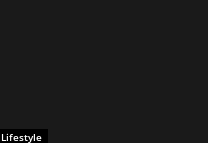What font style is used for the word 'Lifestyle'?
Please give a detailed and thorough answer to the question, covering all relevant points.

The caption describes the font used for the word 'Lifestyle' as 'bold, serene', indicating a strong yet calming typographical choice.